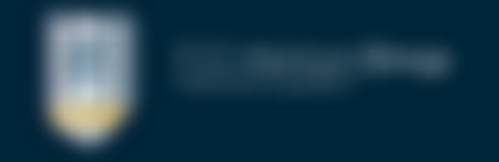What is the font style of the text 'T.C. Harrison'?
Answer briefly with a single word or phrase based on the image.

Clean, professional